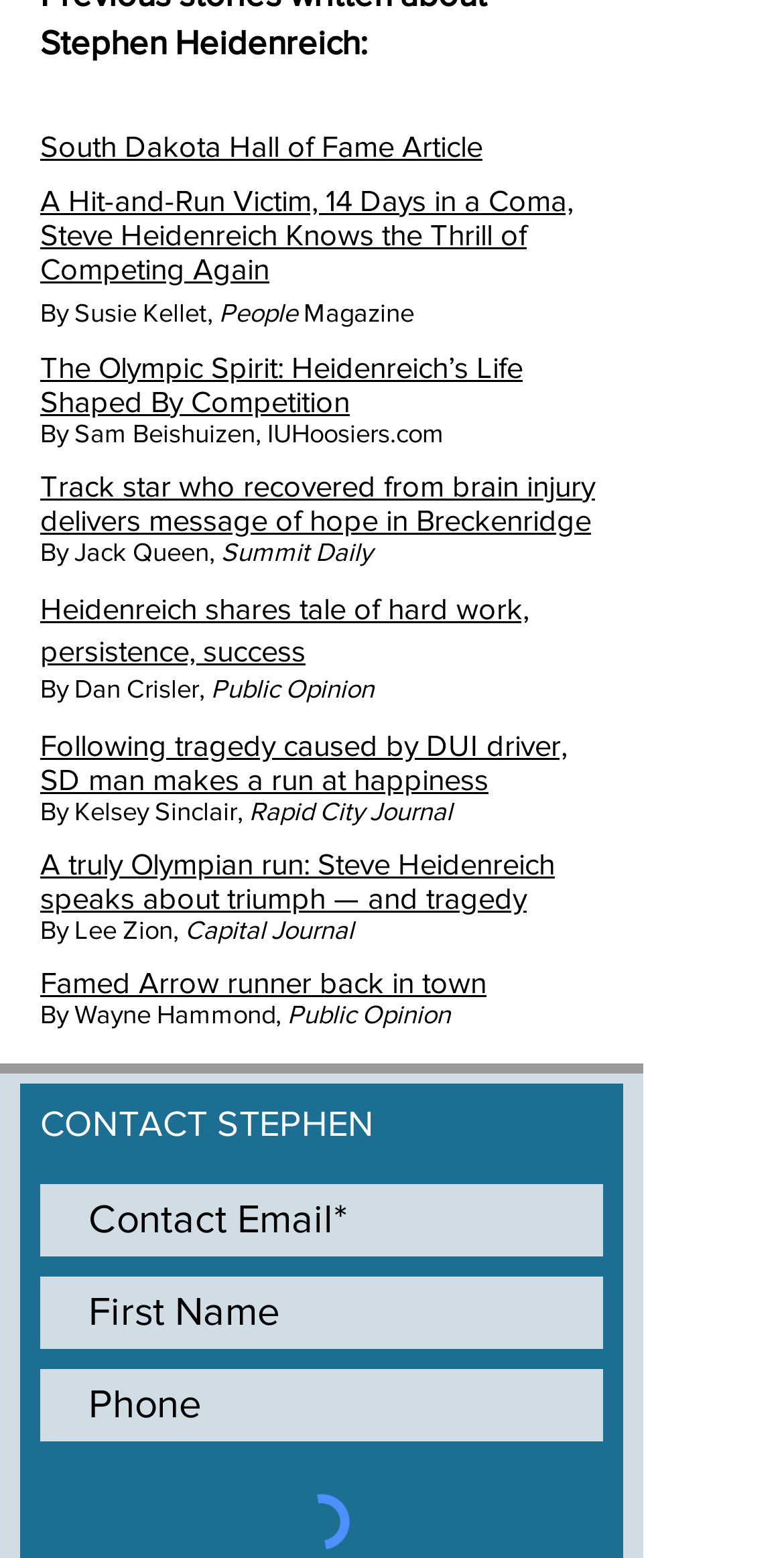Please locate the bounding box coordinates of the element that needs to be clicked to achieve the following instruction: "Read the article 'The Olympic Spirit: Heidenreich’s Life Shaped By Competition'". The coordinates should be four float numbers between 0 and 1, i.e., [left, top, right, bottom].

[0.051, 0.224, 0.667, 0.268]